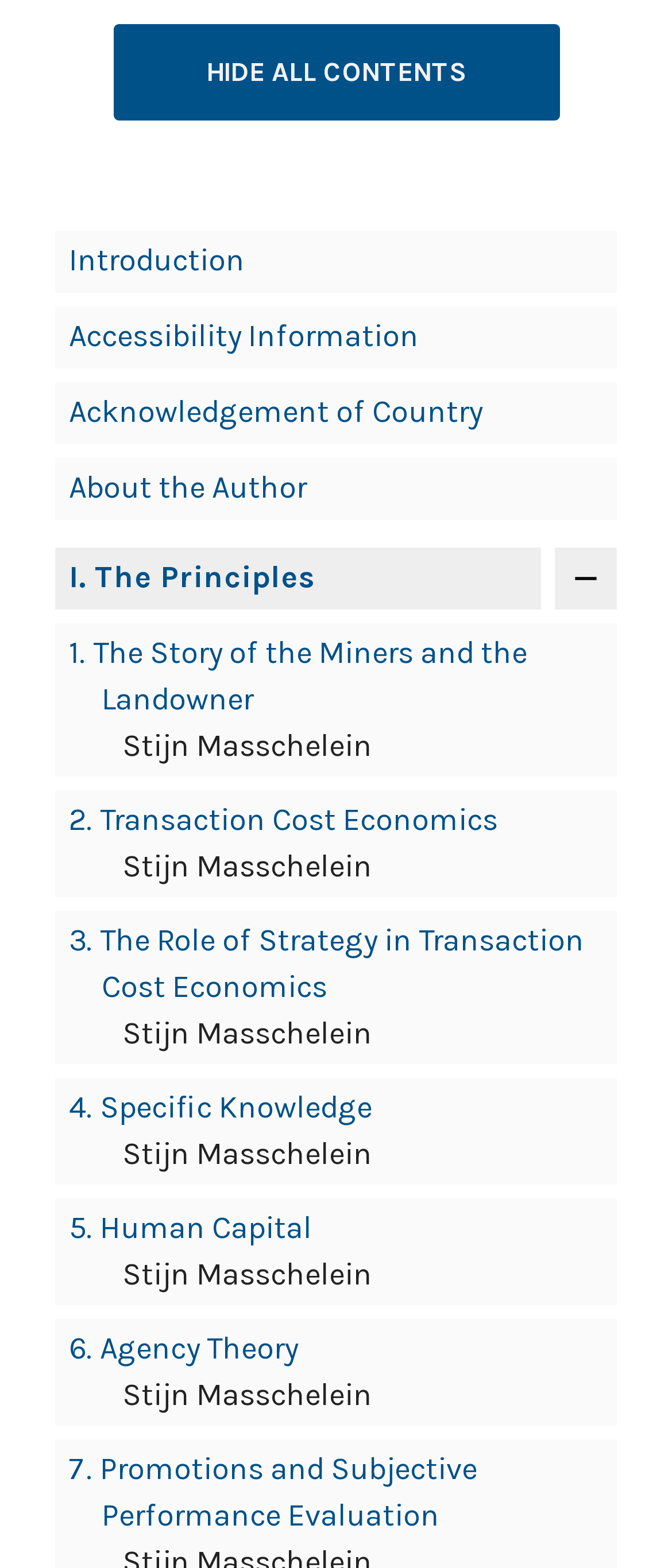Determine the bounding box coordinates of the area to click in order to meet this instruction: "Go to 'Introduction'".

[0.103, 0.153, 0.364, 0.178]